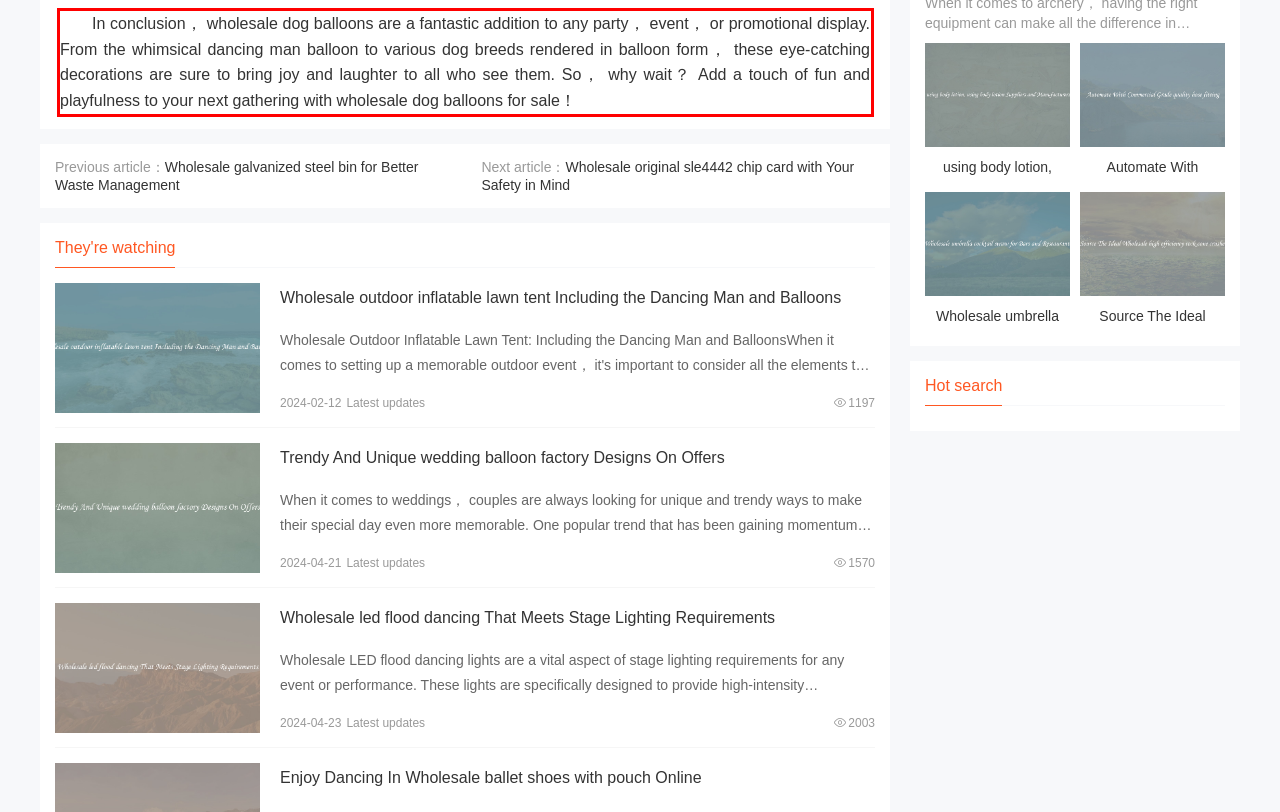You are presented with a screenshot containing a red rectangle. Extract the text found inside this red bounding box.

In conclusion， wholesale dog balloons are a fantastic addition to any party， event， or promotional display. From the whimsical dancing man balloon to various dog breeds rendered in balloon form， these eye-catching decorations are sure to bring joy and laughter to all who see them. So， why wait？ Add a touch of fun and playfulness to your next gathering with wholesale dog balloons for sale！